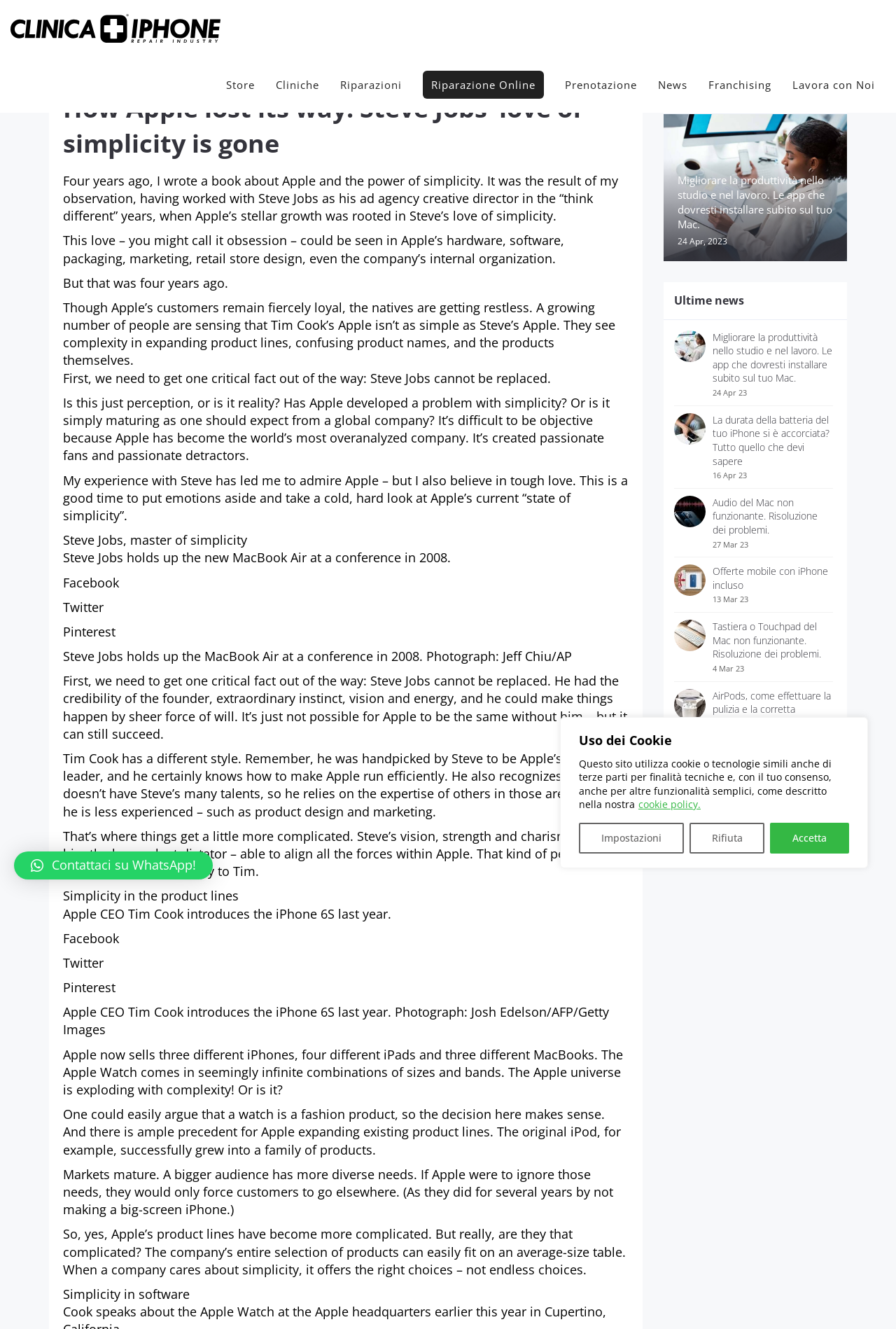Write a detailed summary of the webpage.

This webpage is an article discussing how Apple has lost its way in terms of simplicity, a value that Steve Jobs, the company's former leader, held dear. The article begins with a brief introduction, explaining that the author wrote a book about Apple and the power of simplicity four years ago. The author then reflects on how Apple's customers are sensing a lack of simplicity in the company's products and services.

The article is divided into sections, with headings such as "Simplicity in the product lines" and "Simplicity in software". The author argues that while Apple's product lines have become more complicated, they are not necessarily complex. The company's entire selection of products can fit on an average-size table, and the author believes that Apple offers the right choices, not endless choices.

The webpage also features several images, including a photo of Steve Jobs holding up the MacBook Air at a conference in 2008, and a photo of Tim Cook introducing the iPhone 6S. There are also social media links to Facebook, Twitter, and Pinterest.

In addition to the main article, the webpage has a section titled "Ultime news" (Latest News) that features several news articles with images and headings. These articles appear to be related to Apple products and services, with topics such as improving productivity on a Mac, iPhone battery life, and resolving audio issues on a Mac.

At the top of the webpage, there is a navigation menu with links to "Store", "Cliniche", "Riparazioni", "Riparazione Online", "Prenotazione", "News", "Franchising", and "Lavora con Noi". There is also a cookie policy notification at the top of the page, with buttons to accept or reject cookies.